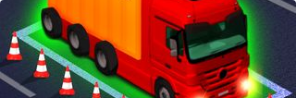Answer the question in a single word or phrase:
What does the green ground beneath the truck indicate?

Parking zone's boundaries